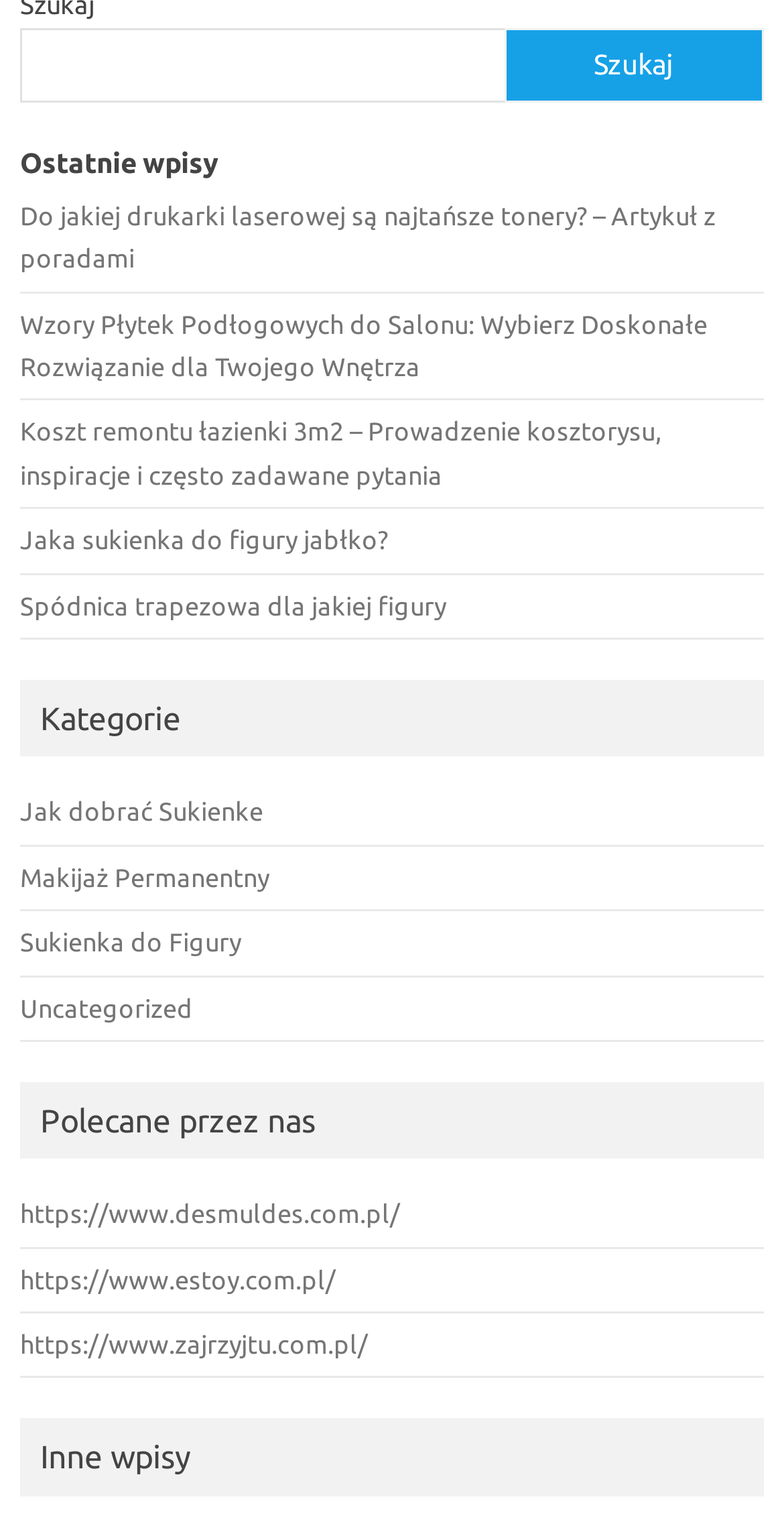What is the title of the latest article?
Use the image to give a comprehensive and detailed response to the question.

The heading 'Ostatnie wpisy' is located near the top of the webpage, and below it are several links to articles. This suggests that 'Ostatnie wpisy' is the title of the latest articles section.